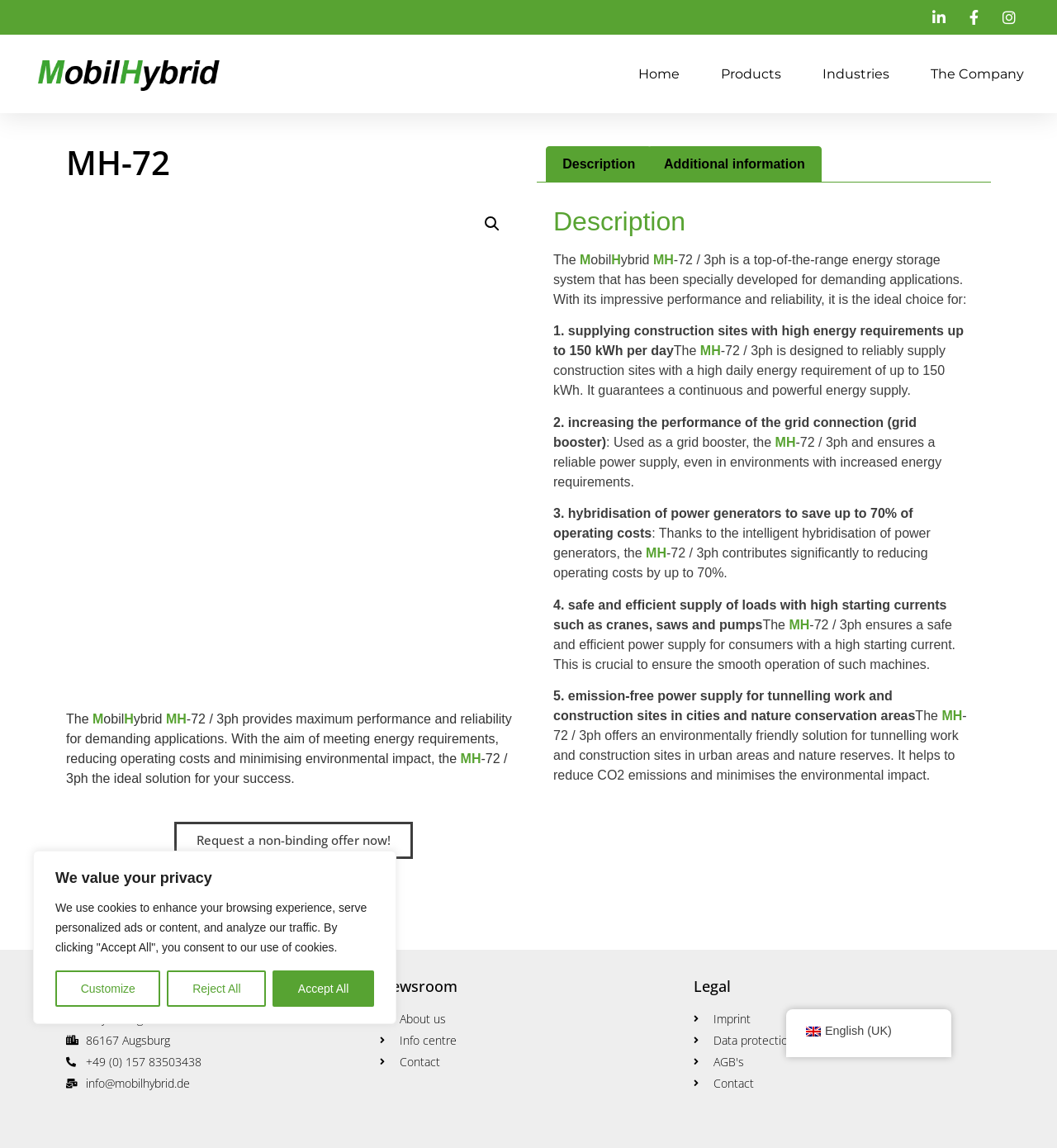Please give a short response to the question using one word or a phrase:
What is the address of the company?

Mayor Wegele Street 12, 86167 Augsburg